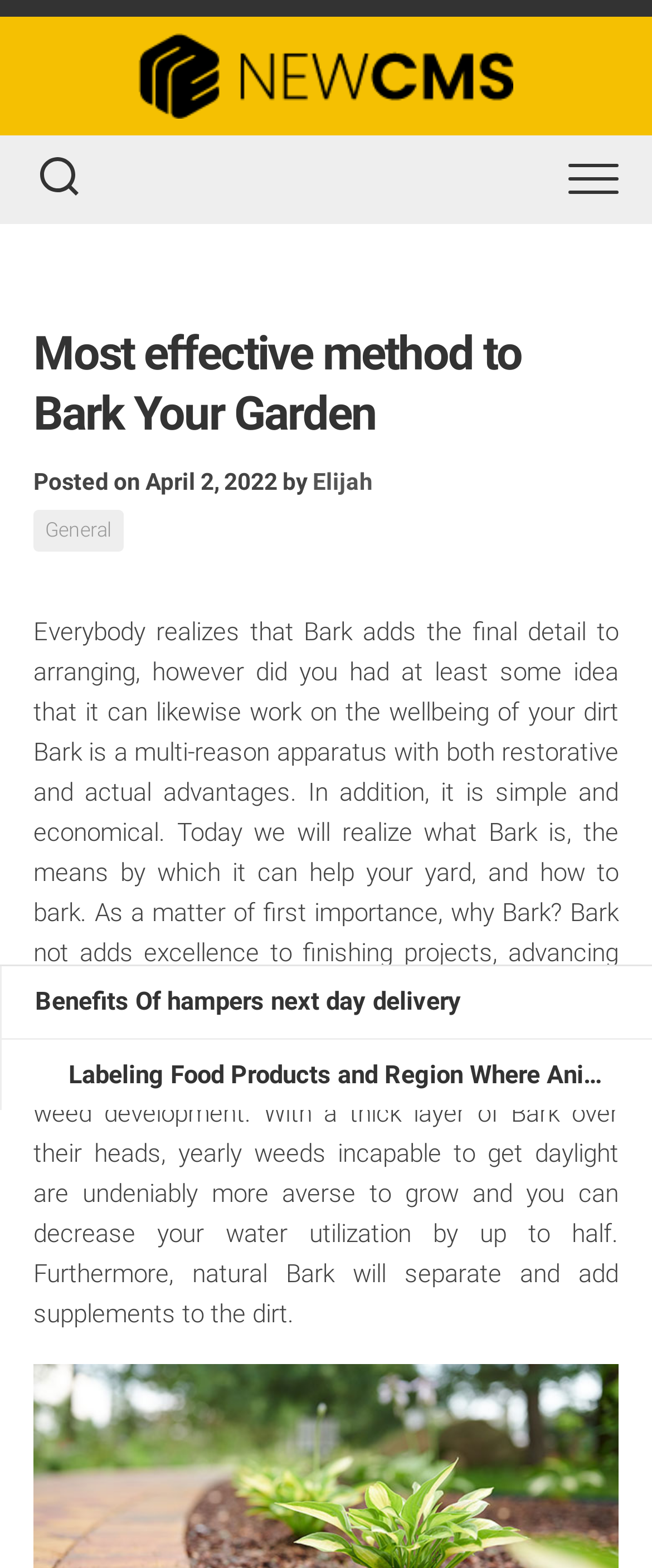Extract the bounding box coordinates for the HTML element that matches this description: "Expand Menu". The coordinates should be four float numbers between 0 and 1, i.e., [left, top, right, bottom].

[0.821, 0.087, 1.0, 0.143]